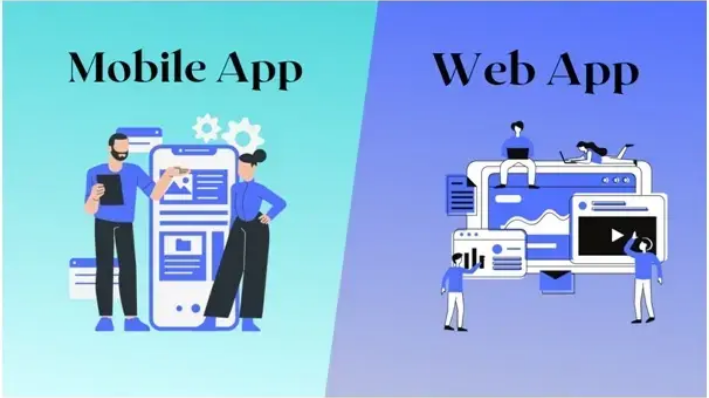Answer this question in one word or a short phrase: What is the background color transition of the image?

green to blue